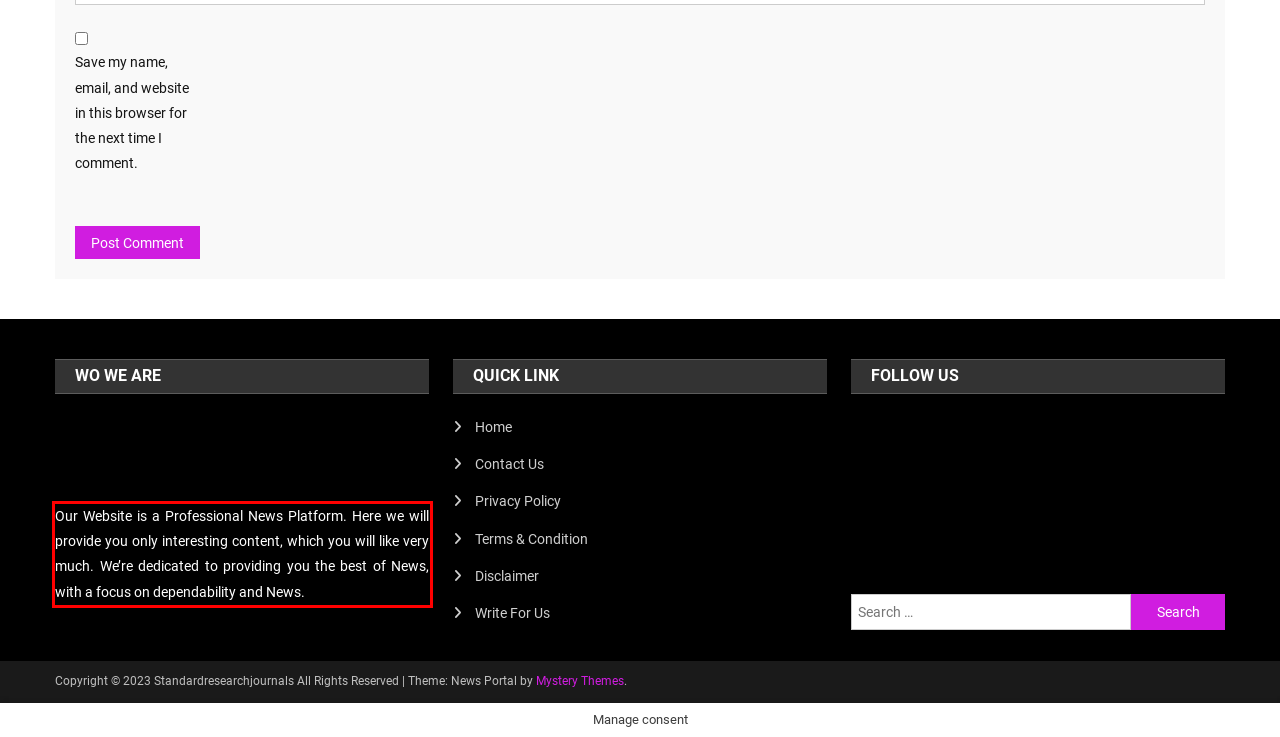Inspect the webpage screenshot that has a red bounding box and use OCR technology to read and display the text inside the red bounding box.

Our Website is a Professional News Platform. Here we will provide you only interesting content, which you will like very much. We’re dedicated to providing you the best of News, with a focus on dependability and News.